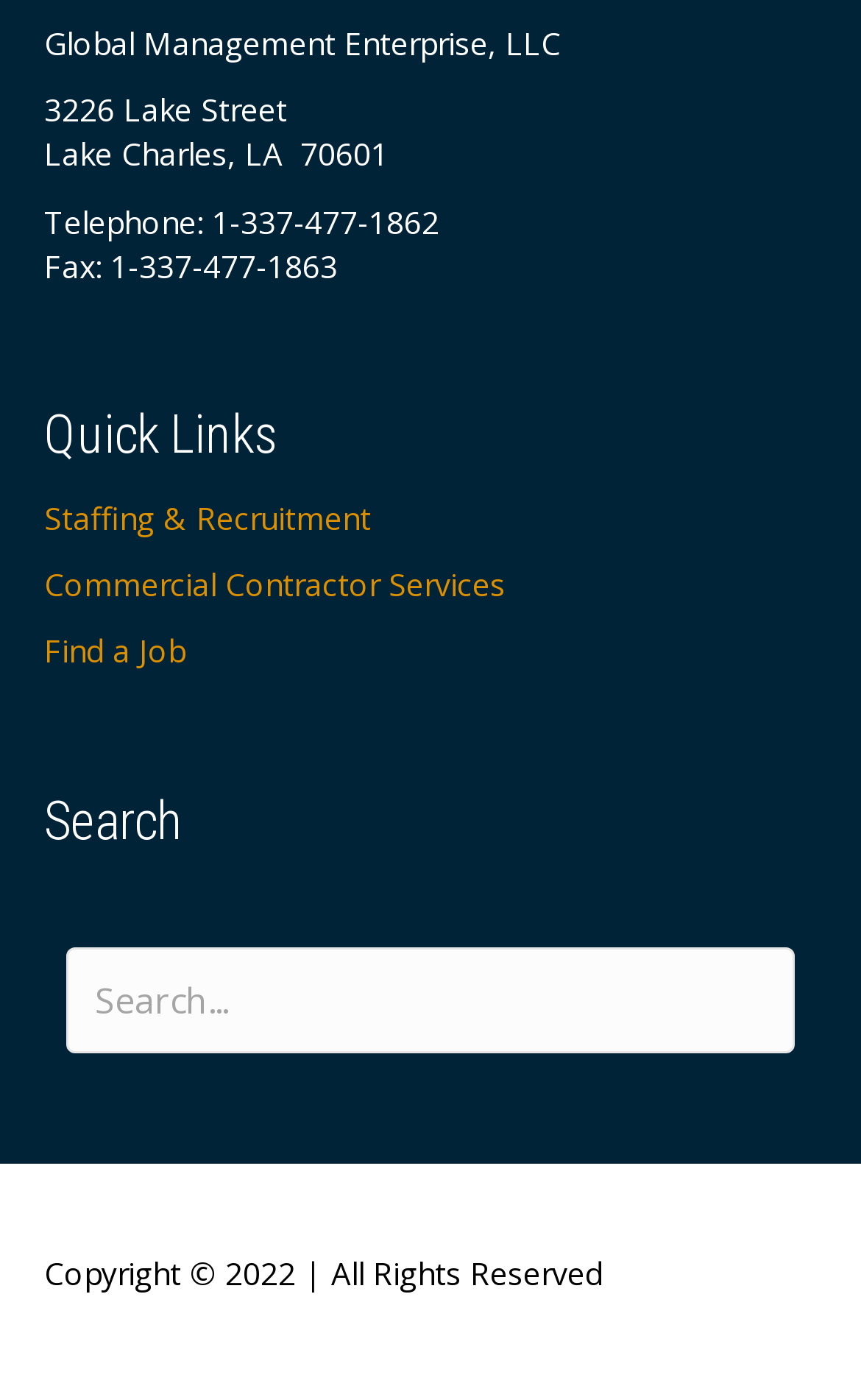What is the company name?
Refer to the image and offer an in-depth and detailed answer to the question.

The company name is obtained from the first StaticText element at the top of the webpage, which reads 'Global Management Enterprise, LLC'.